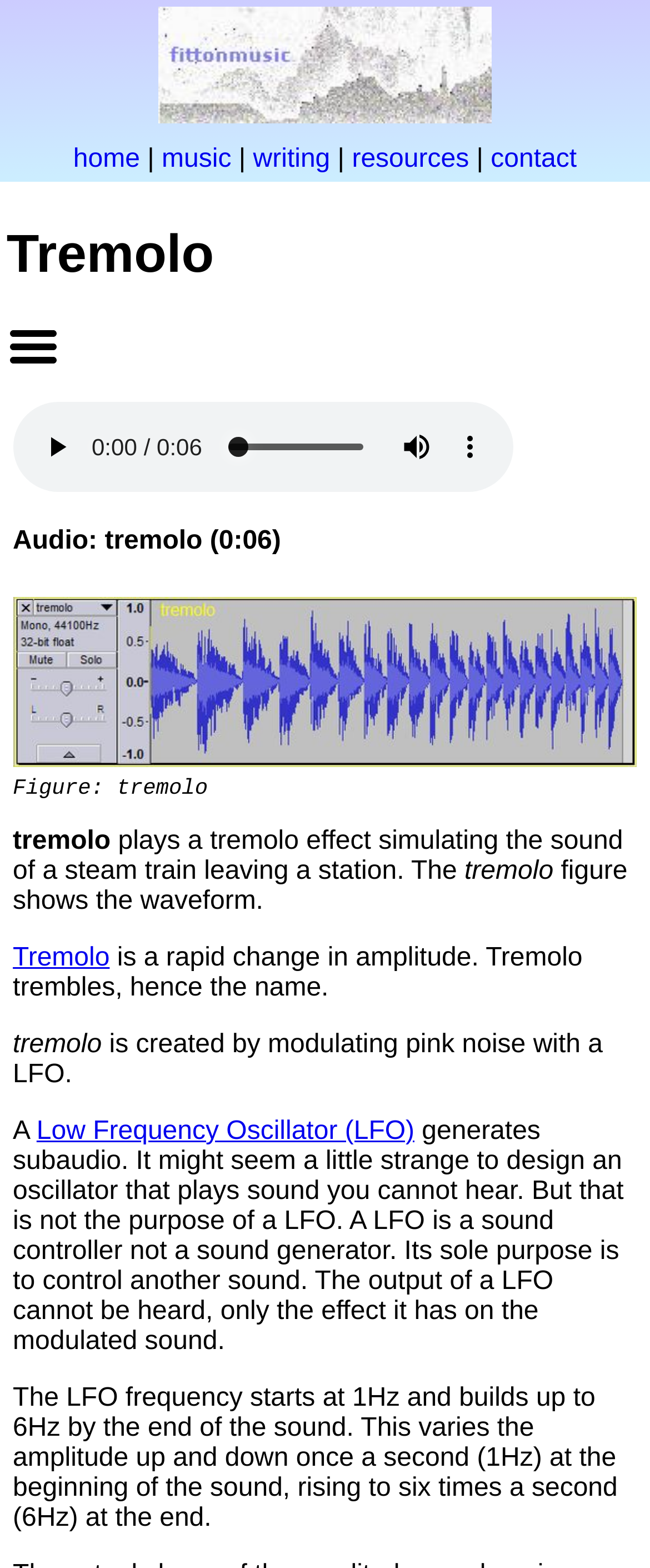Please identify the bounding box coordinates of the area I need to click to accomplish the following instruction: "show more media controls".

[0.681, 0.268, 0.763, 0.302]